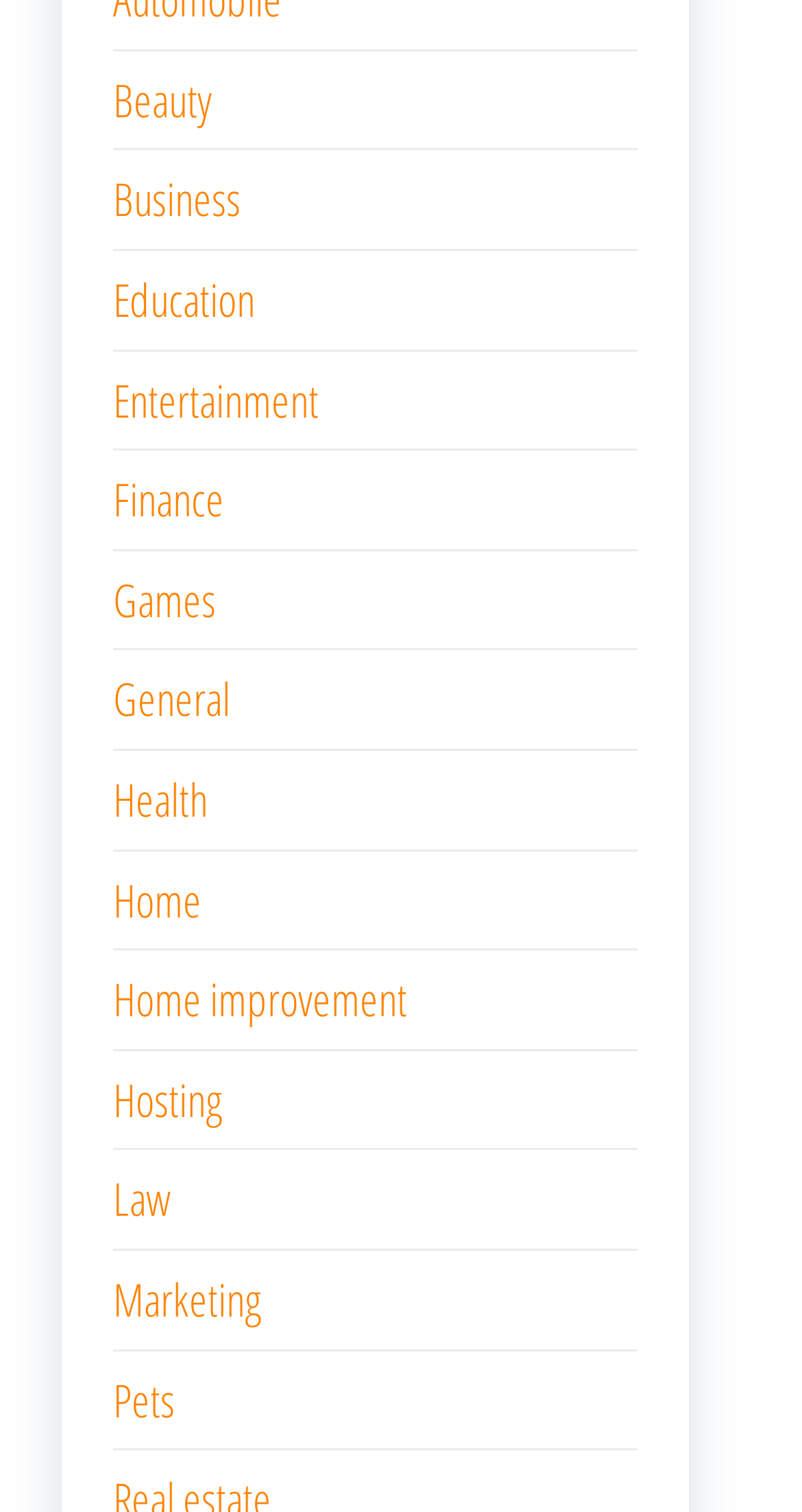Please identify the bounding box coordinates for the region that you need to click to follow this instruction: "Go to the Finance page".

[0.141, 0.309, 0.279, 0.35]